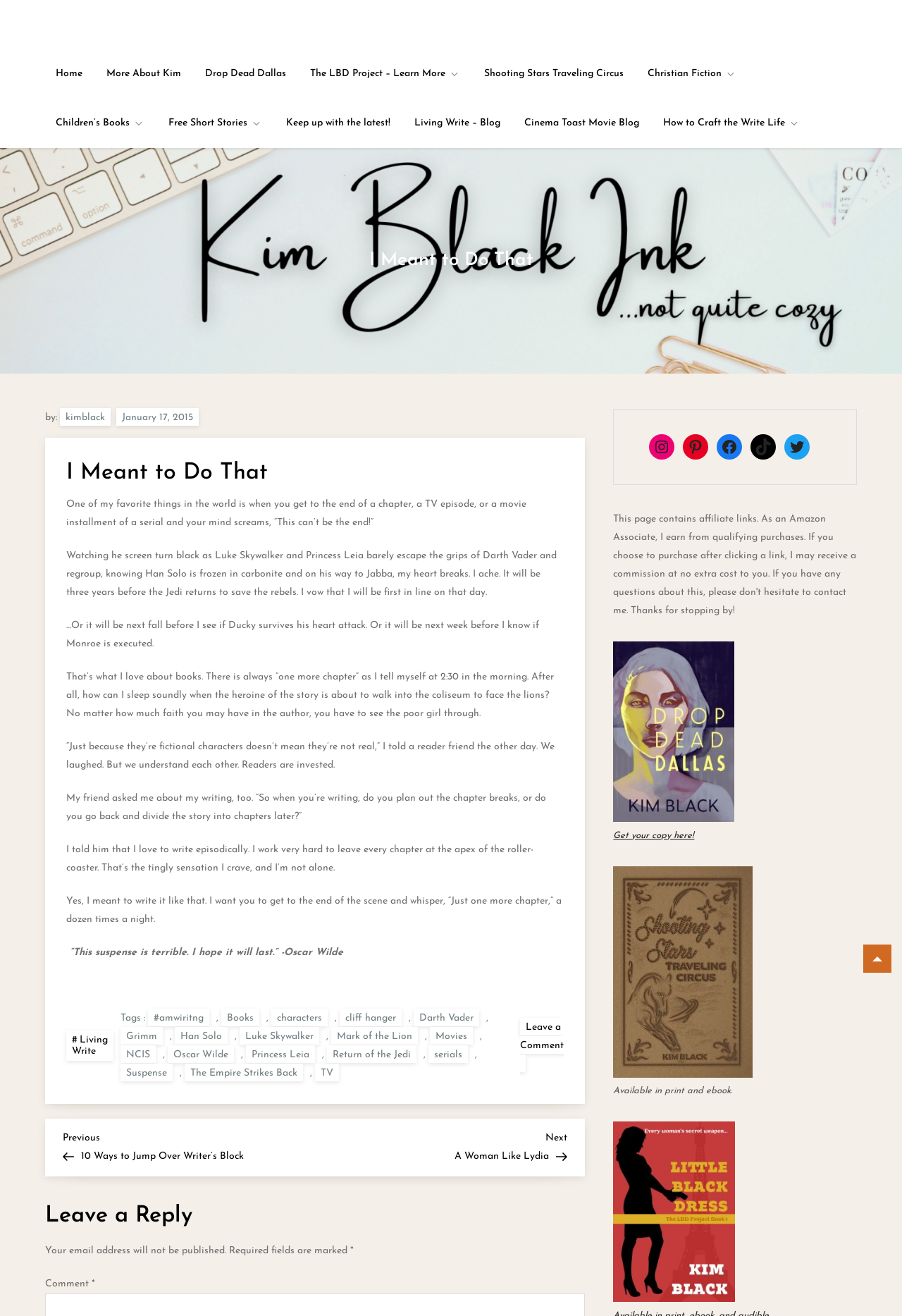Based on the element description, predict the bounding box coordinates (top-left x, top-left y, bottom-right x, bottom-right y) for the UI element in the screenshot: Oscar Wilde

[0.186, 0.794, 0.259, 0.807]